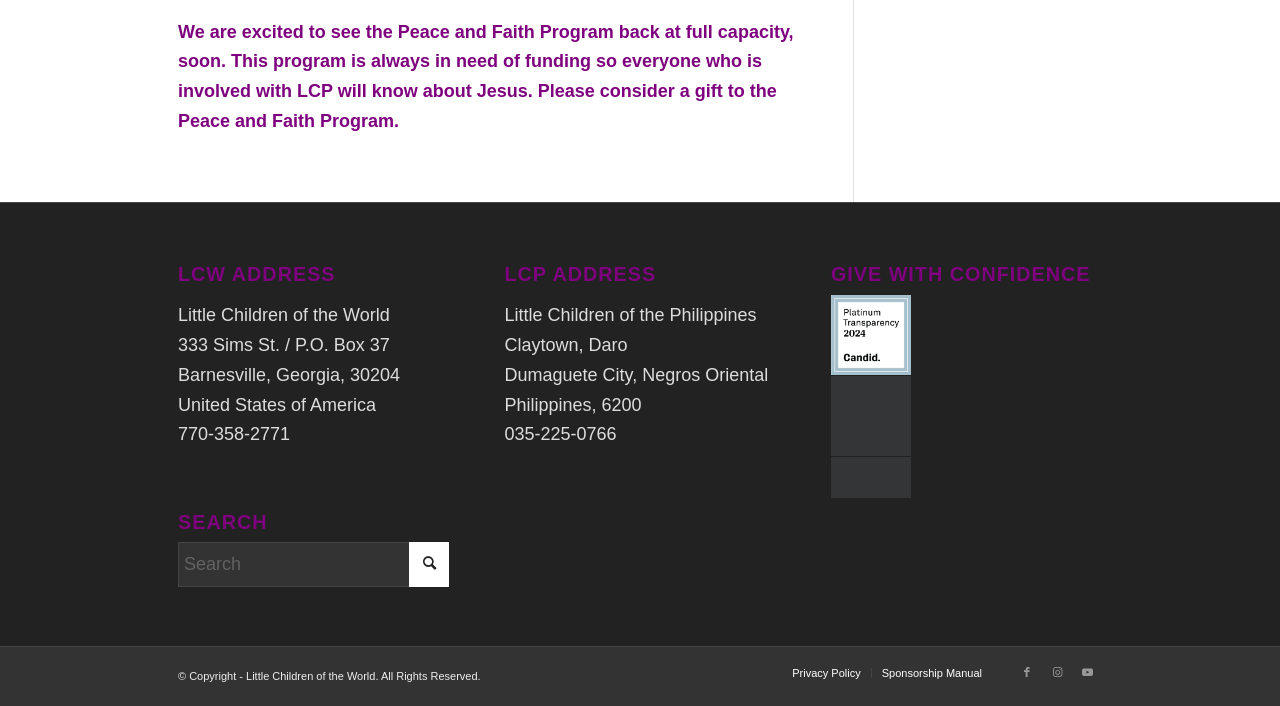Determine the bounding box coordinates for the UI element with the following description: "alt="Charity Navigator"". The coordinates should be four float numbers between 0 and 1, represented as [left, top, right, bottom].

[0.649, 0.533, 0.712, 0.646]